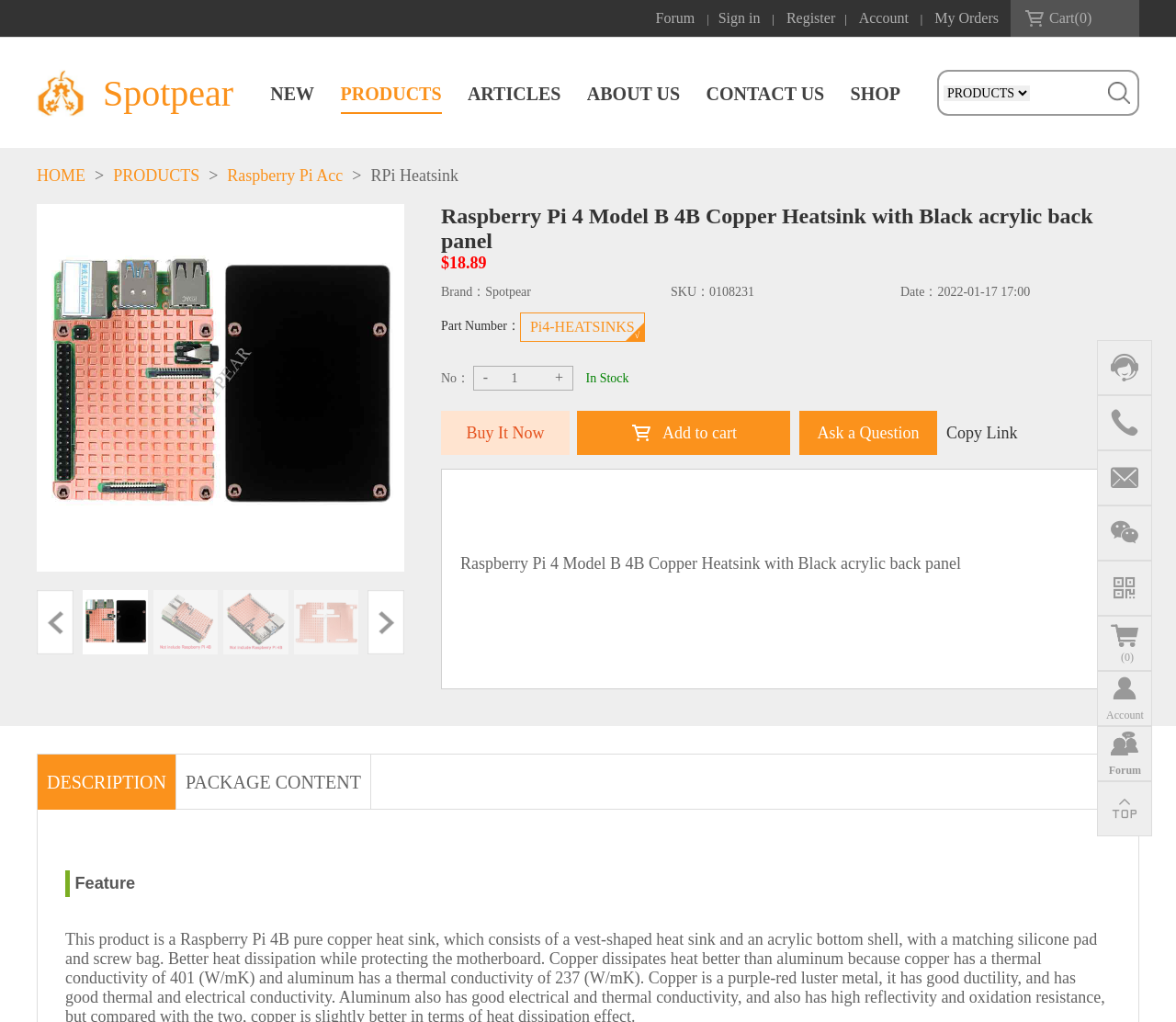Determine the bounding box coordinates for the area that needs to be clicked to fulfill this task: "View Kosher for Passover Cheesecake recipe". The coordinates must be given as four float numbers between 0 and 1, i.e., [left, top, right, bottom].

None